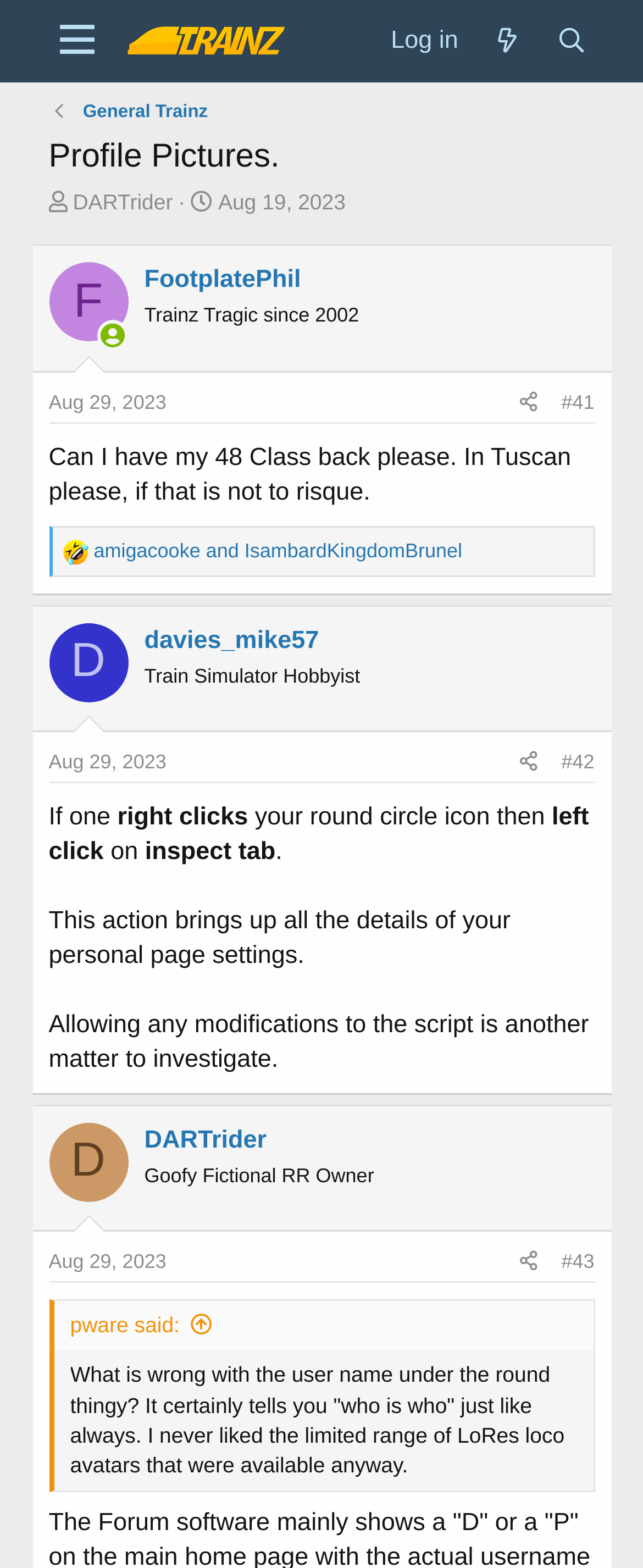Specify the bounding box coordinates of the region I need to click to perform the following instruction: "Check the reactions to the post". The coordinates must be four float numbers in the range of 0 to 1, i.e., [left, top, right, bottom].

[0.143, 0.342, 0.165, 0.516]